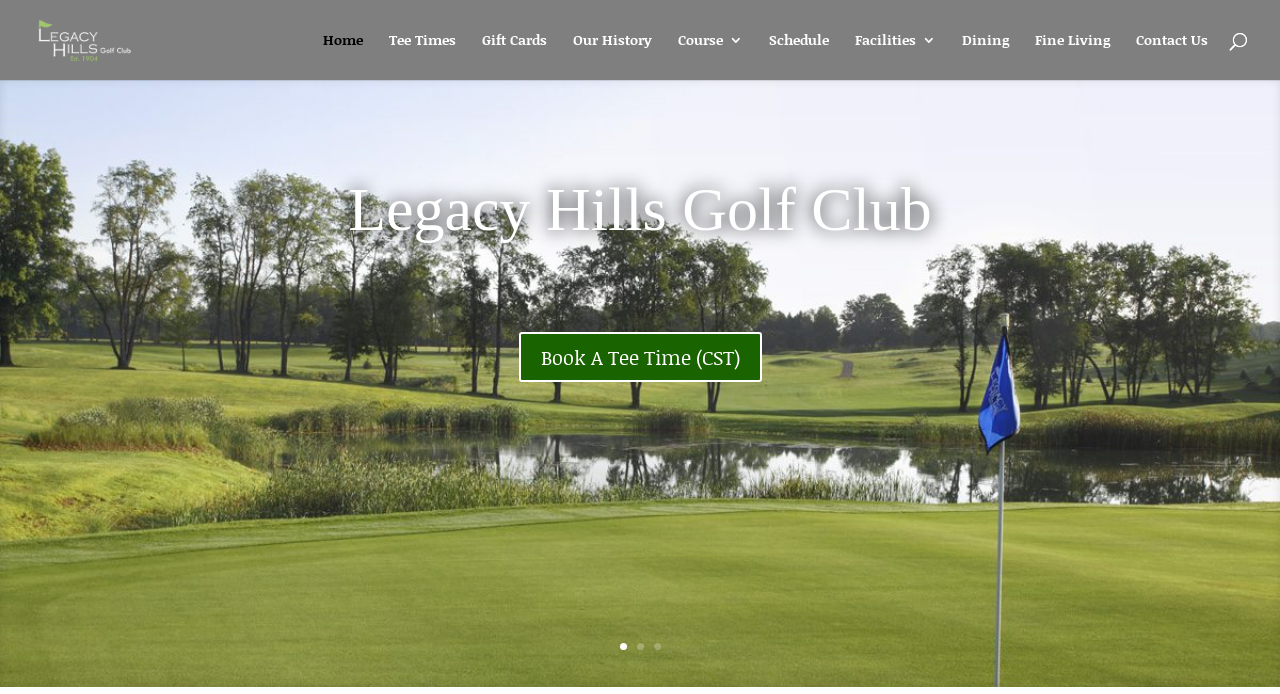Please give the bounding box coordinates of the area that should be clicked to fulfill the following instruction: "visit Facilities 3". The coordinates should be in the format of four float numbers from 0 to 1, i.e., [left, top, right, bottom].

[0.668, 0.048, 0.731, 0.115]